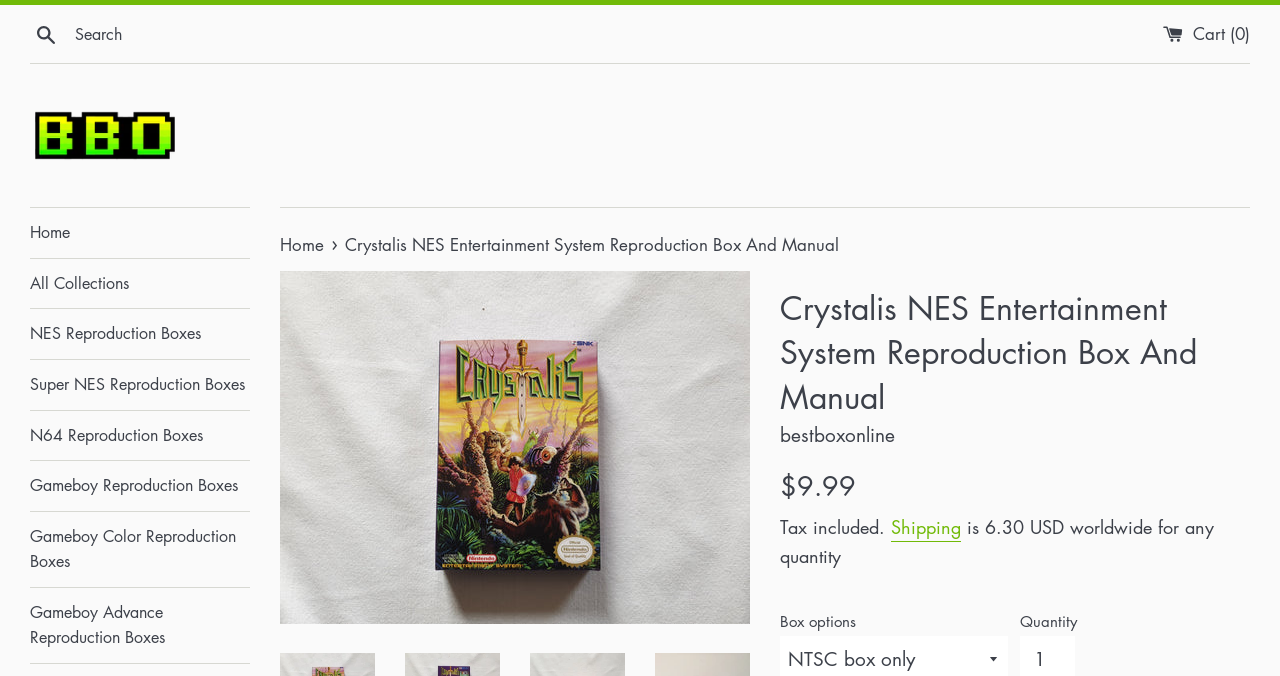Please determine the bounding box of the UI element that matches this description: All Collections. The coordinates should be given as (top-left x, top-left y, bottom-right x, bottom-right y), with all values between 0 and 1.

[0.023, 0.383, 0.195, 0.456]